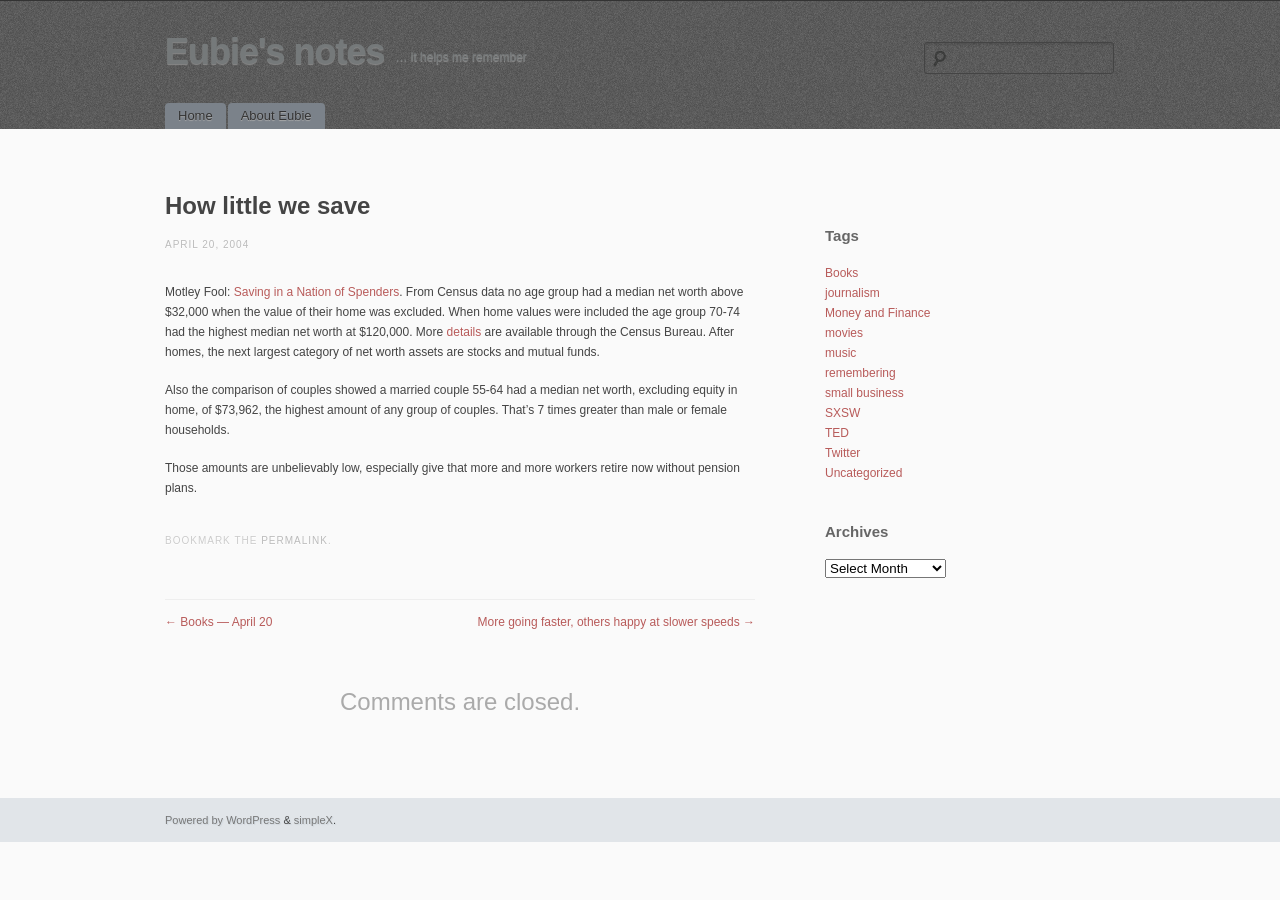Create an elaborate caption for the webpage.

The webpage is a blog post titled "How little we save" on a website called "Eubie's notes". At the top, there is a search bar with a label "Search for:" and a textbox to input search queries. Below the search bar, there is a main menu with links to "Home", "About Eubie", and "Skip to content".

The main content of the webpage is an article with a heading "How little we save" and a link to "APRIL 20, 2004" which is likely the date the article was published. The article discusses the low savings rate of Americans, citing data from the Census Bureau. It mentions that the median net worth of Americans is low, especially when excluding the value of their homes. The article also compares the median net worth of different age groups and households.

Below the article, there is a footer section with a link to "BOOKMARK THE PERMALINK" and a note that comments are closed.

On the right side of the webpage, there is a complementary section with a heading "Tags" and a list of links to various tags such as "Books", "journalism", "Money and Finance", and others. Below the tags, there is a heading "Archives" with a combobox to select archives.

At the very bottom of the webpage, there is a content information section with links to "Powered by WordPress" and "simpleX", indicating the website's platform and theme.